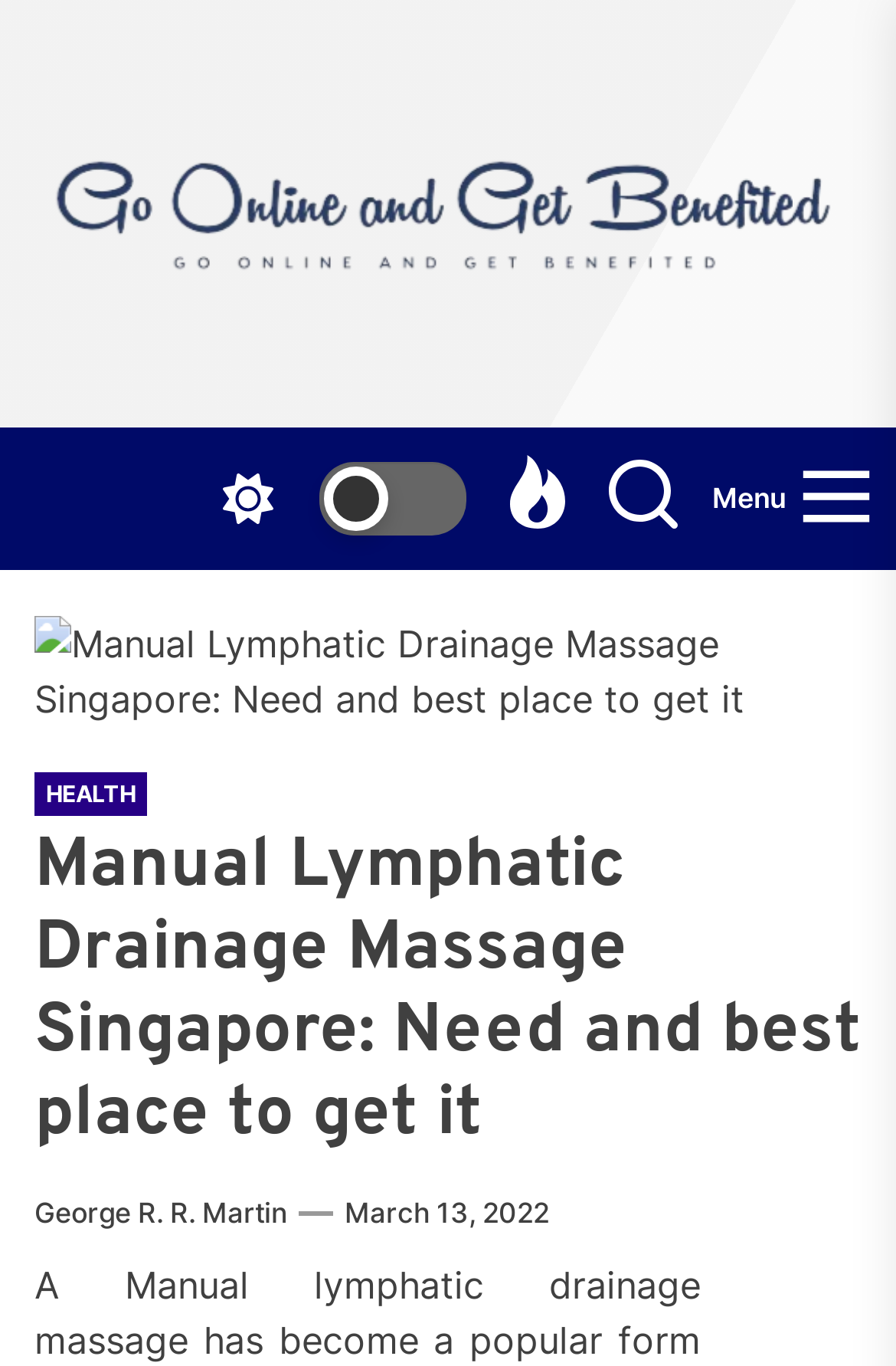Pinpoint the bounding box coordinates of the area that must be clicked to complete this instruction: "Click the 'Go Online and Get Benefited' link".

[0.026, 0.084, 0.974, 0.228]